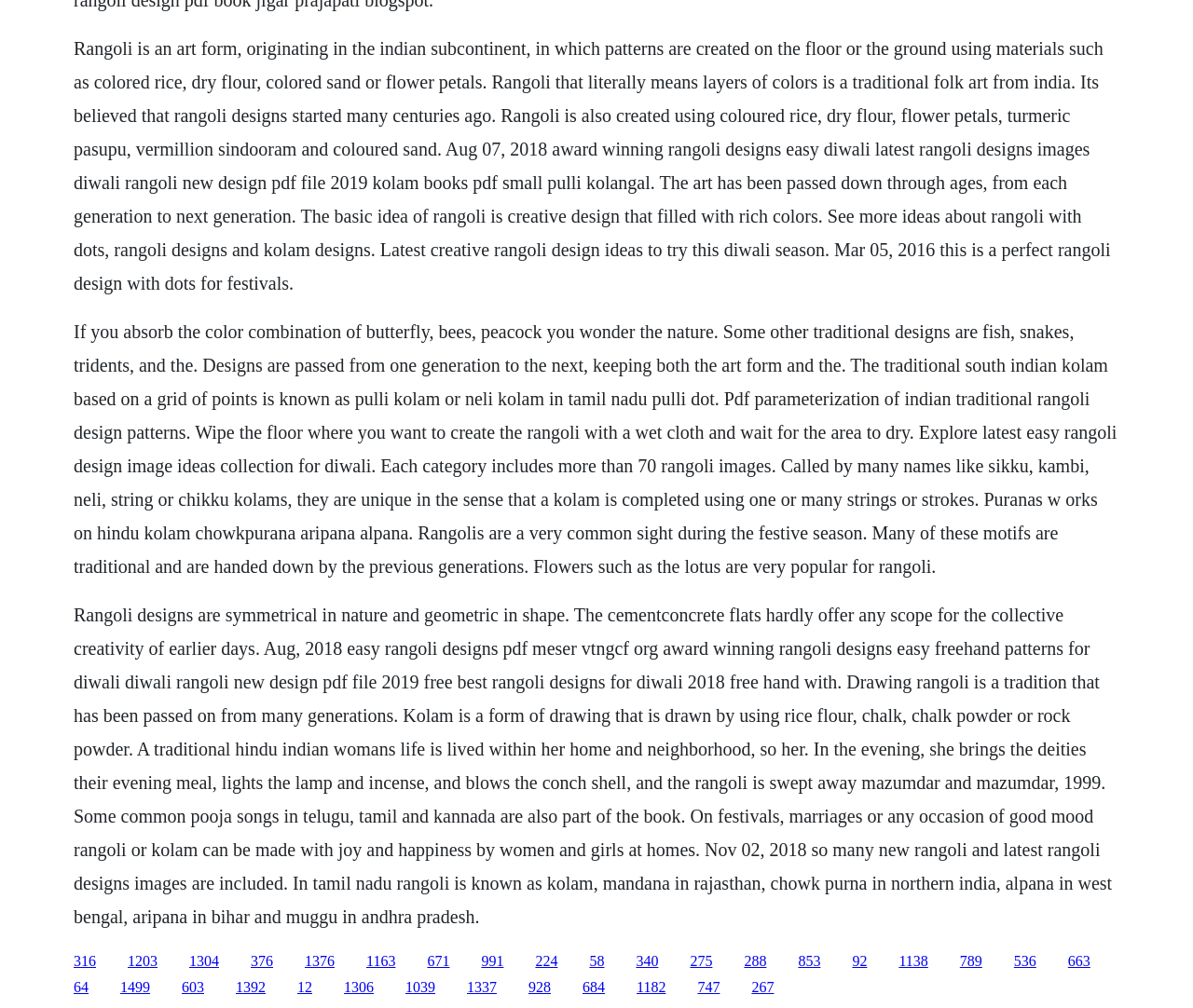Provide the bounding box coordinates for the UI element described in this sentence: "1182". The coordinates should be four float values between 0 and 1, i.e., [left, top, right, bottom].

[0.534, 0.972, 0.558, 0.987]